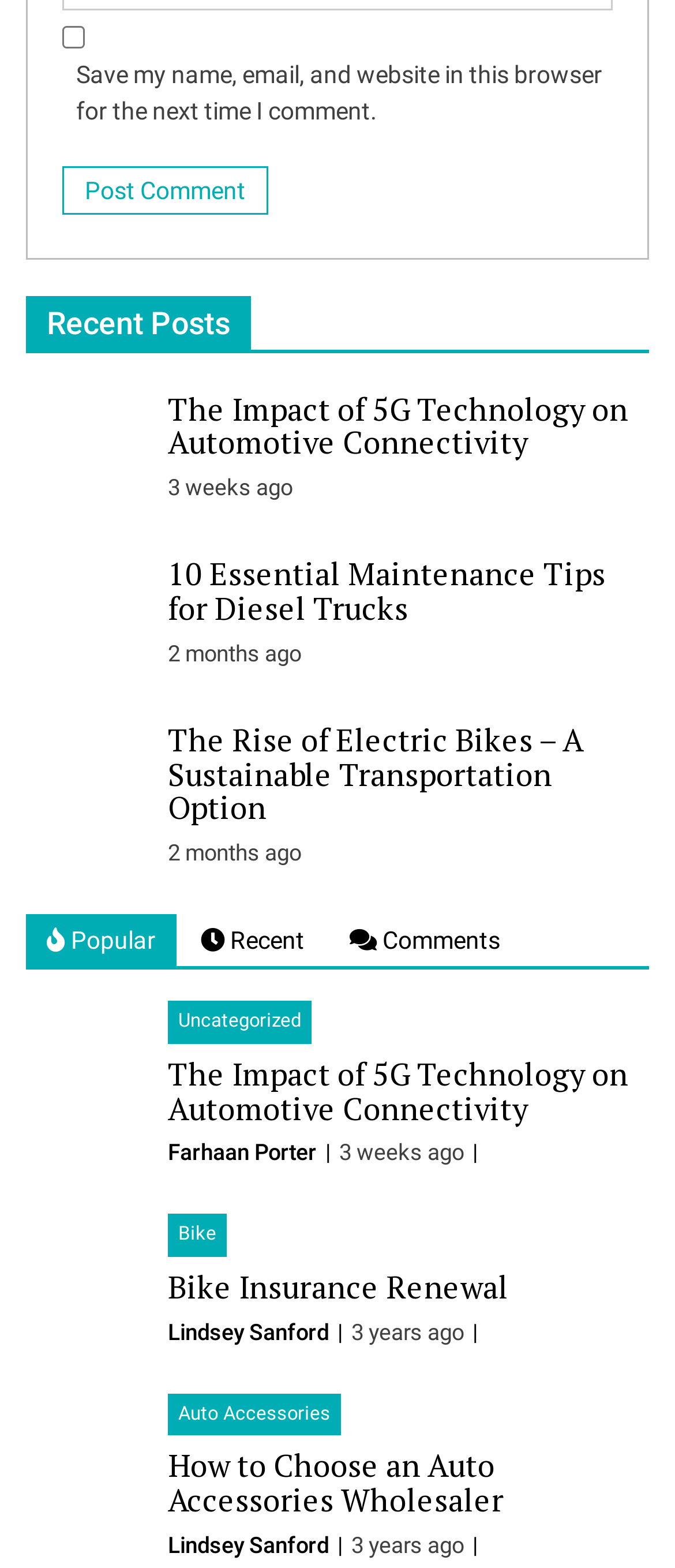Locate the bounding box coordinates of the element that needs to be clicked to carry out the instruction: "Switch to 'Recent' tab". The coordinates should be given as four float numbers ranging from 0 to 1, i.e., [left, top, right, bottom].

[0.267, 0.583, 0.482, 0.616]